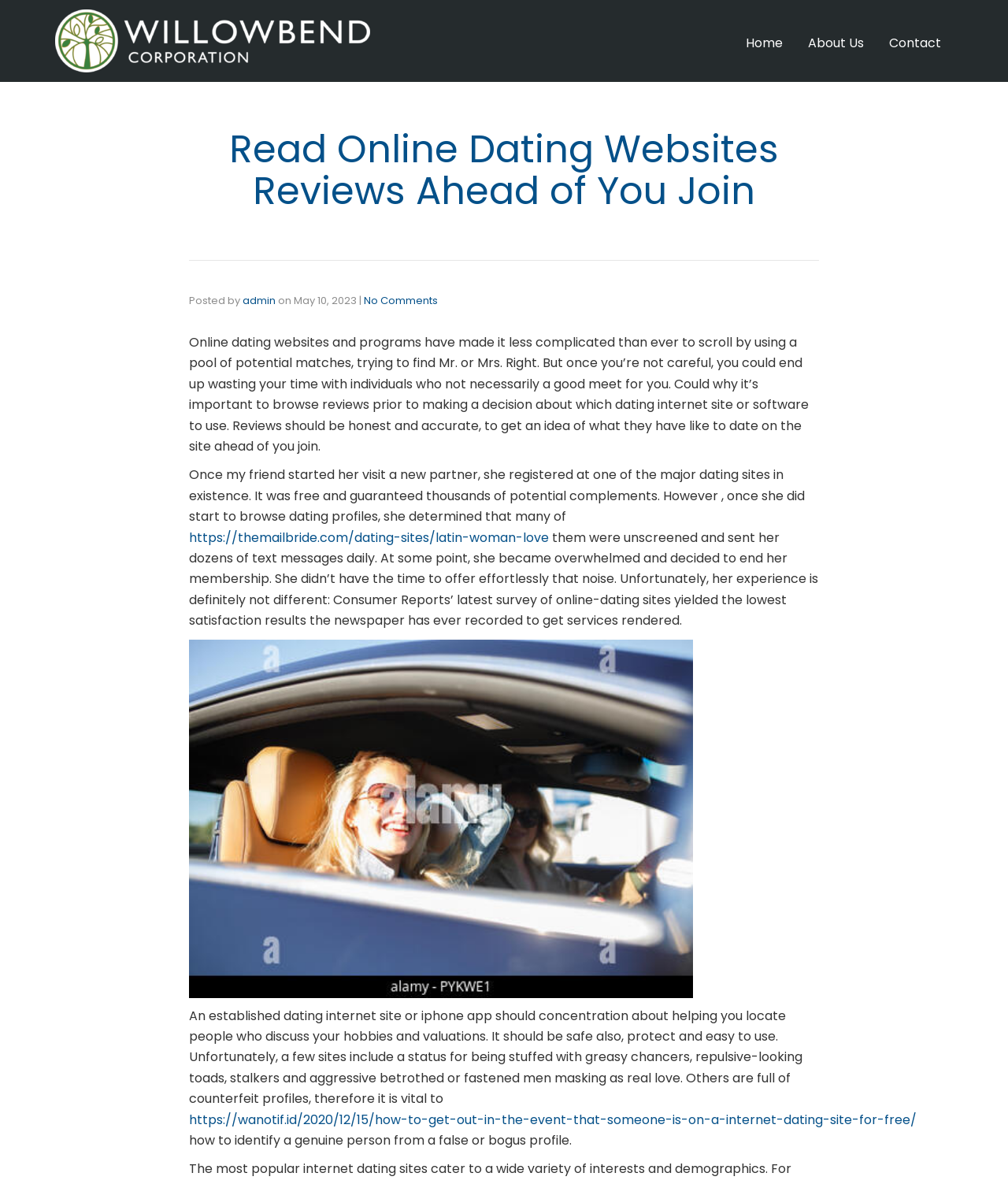Pinpoint the bounding box coordinates of the area that should be clicked to complete the following instruction: "Click the 'Home' link". The coordinates must be given as four float numbers between 0 and 1, i.e., [left, top, right, bottom].

[0.74, 0.02, 0.777, 0.053]